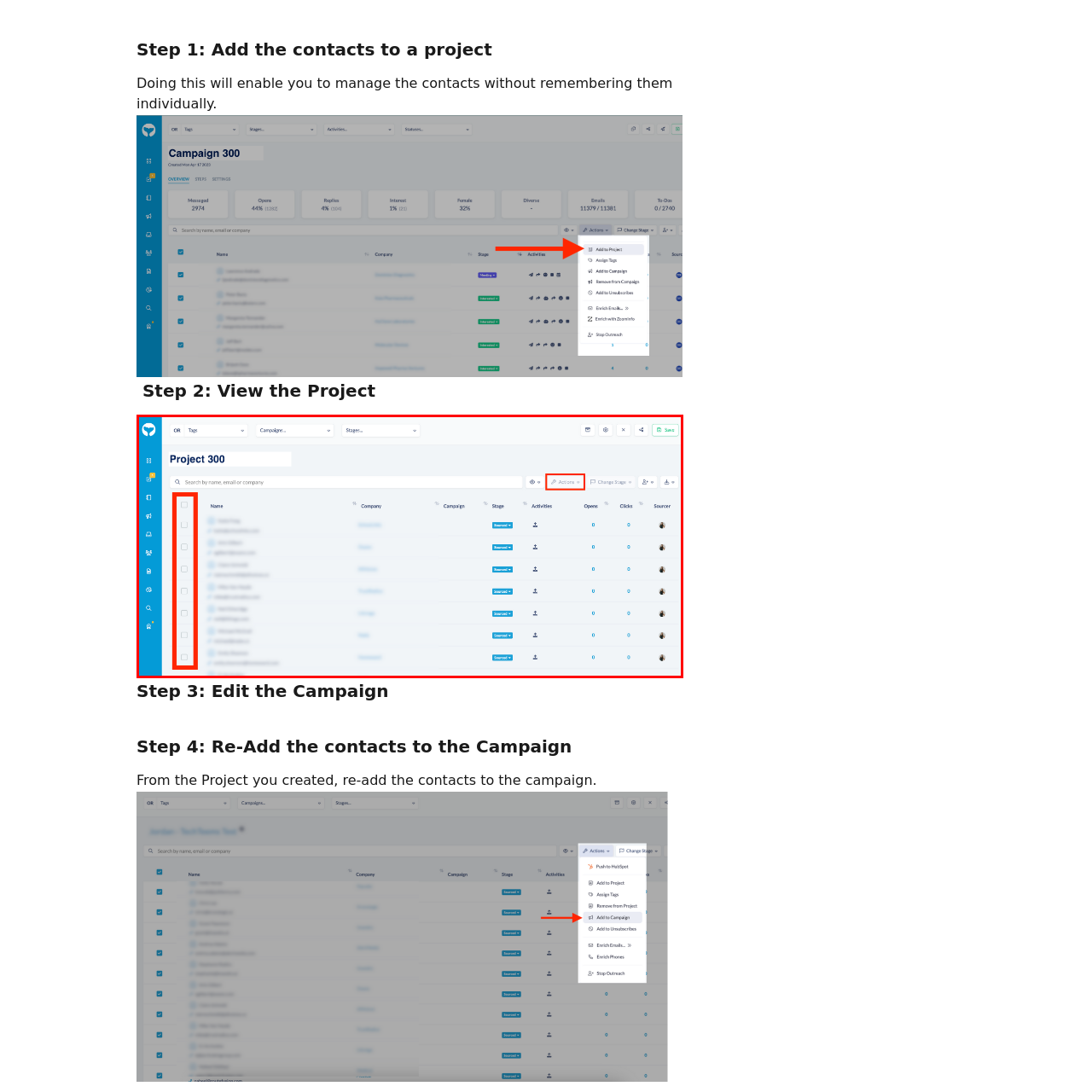View the image within the red box and answer the following question with a concise word or phrase:
What is the purpose of the search bar?

To search for specific contacts